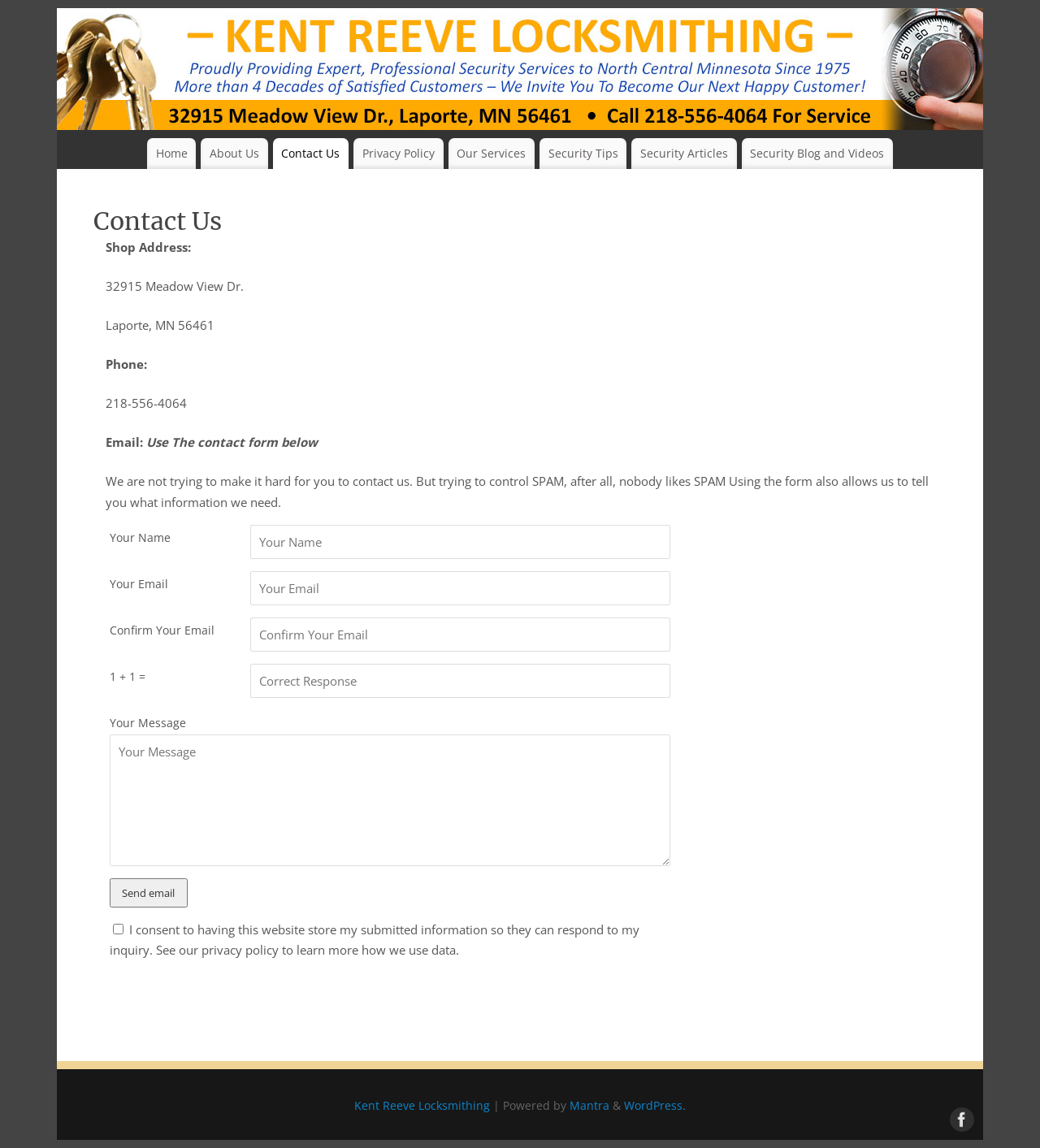What is the website built with?
Based on the visual details in the image, please answer the question thoroughly.

The website is built with WordPress, as indicated by the link at the bottom of the webpage that mentions 'Powered by WordPress'.